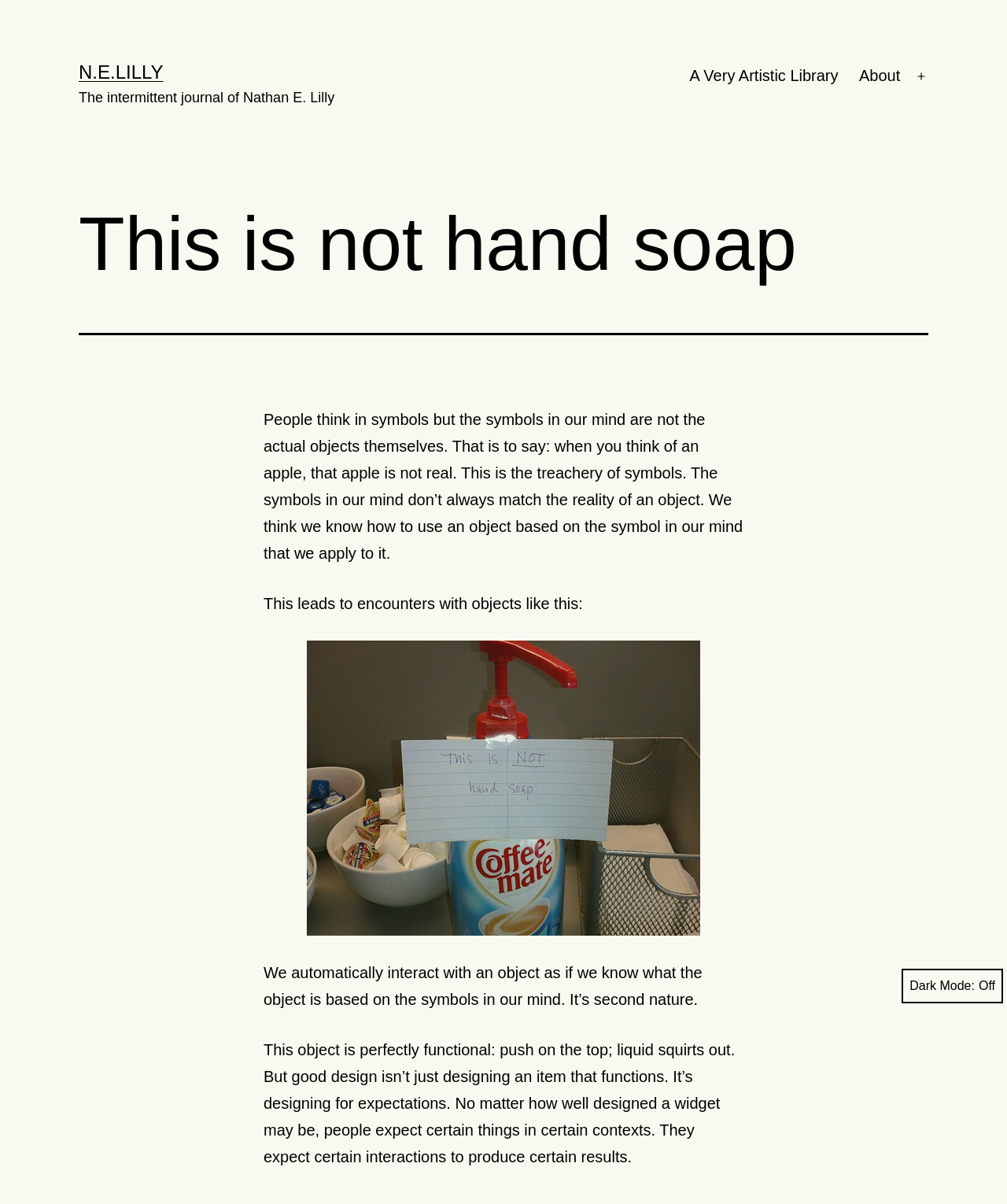Locate the headline of the webpage and generate its content.

This is not hand soap